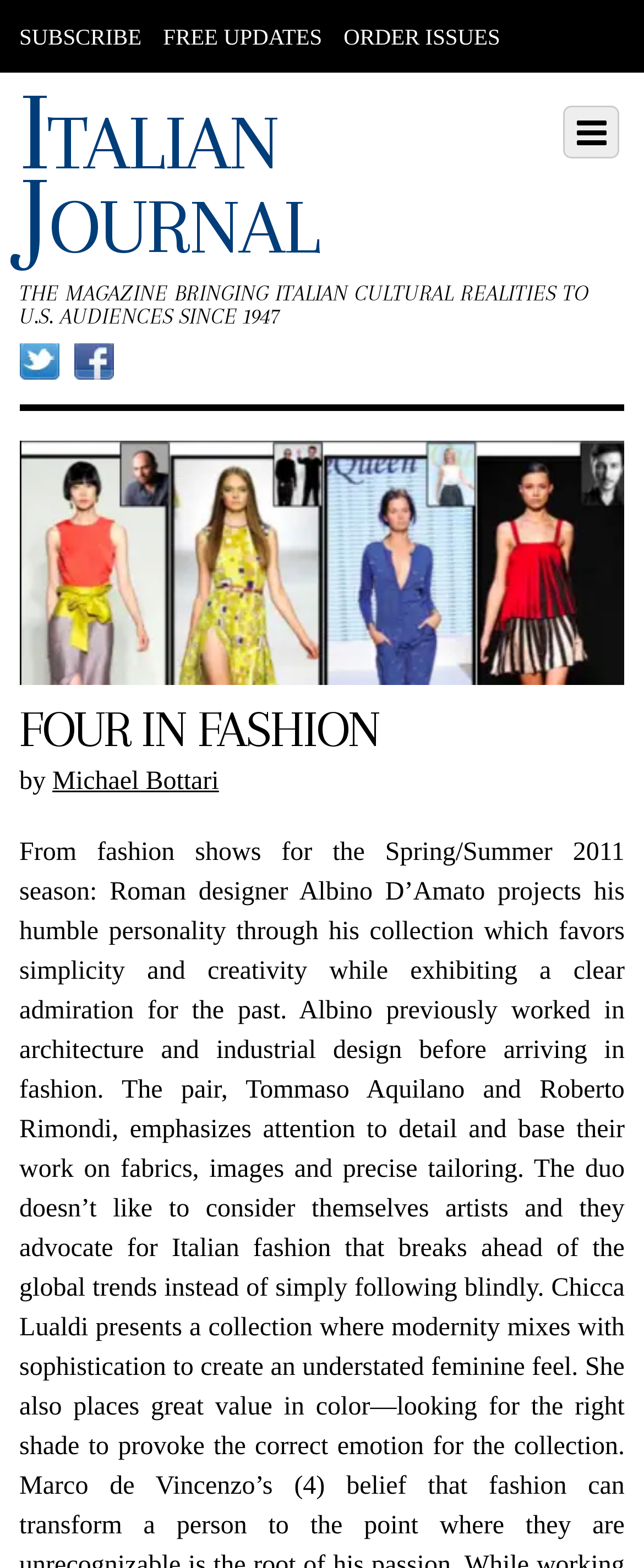Determine the bounding box coordinates of the clickable element necessary to fulfill the instruction: "Go to the 'Photographers' page". Provide the coordinates as four float numbers within the 0 to 1 range, i.e., [left, top, right, bottom].

None